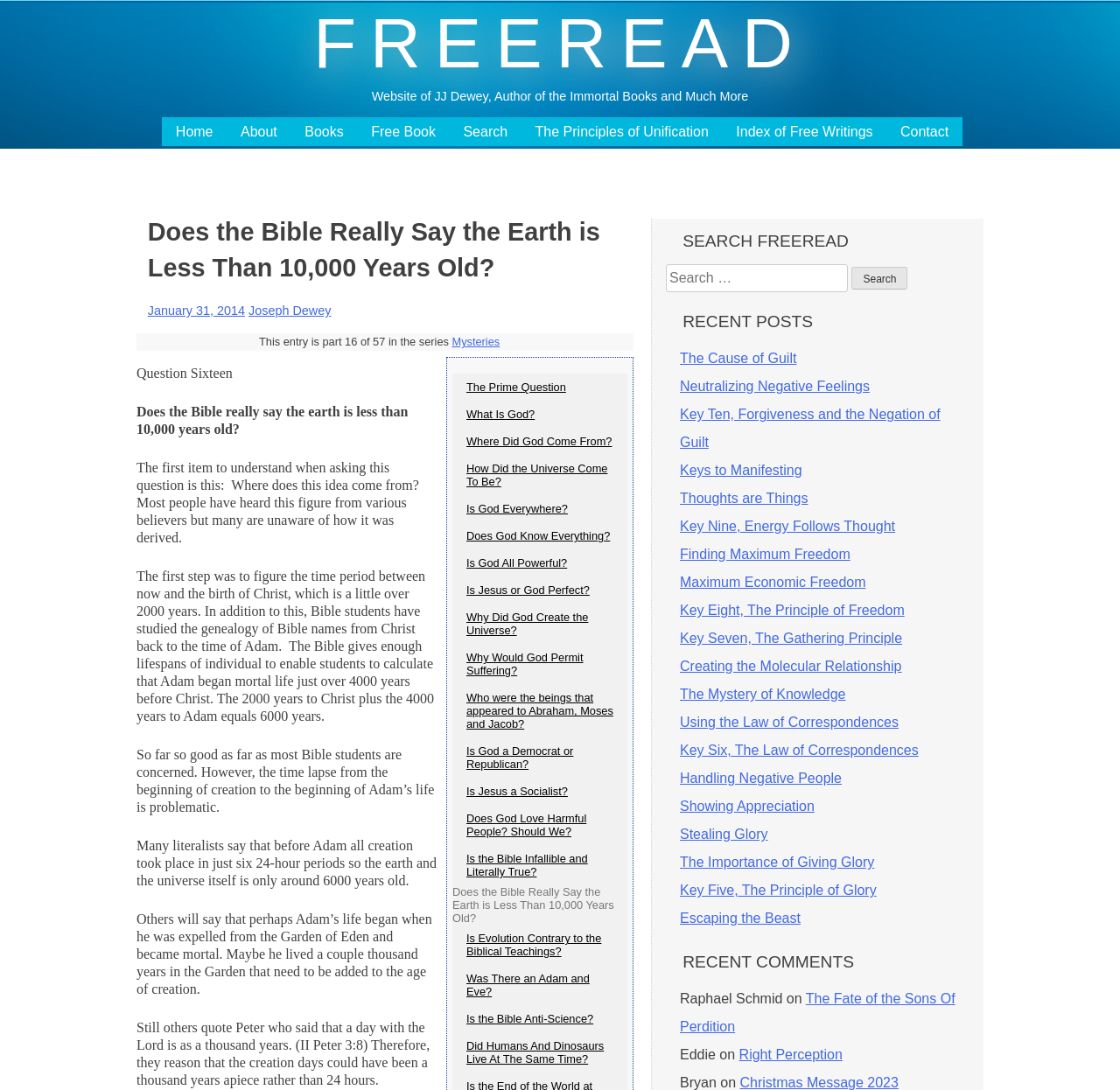Construct a comprehensive caption that outlines the webpage's structure and content.

The webpage is about an article titled "Does the Bible Really Say the Earth is Less Than 10,000 Years Old?" by Joseph Dewey. At the top of the page, there is a header section with a link to the website's homepage, "FREEREAD", and a brief description of the website. Below this, there is a navigation menu with links to various sections of the website, including "Home", "About", "Books", and "Search".

The main content of the page is divided into two sections. The first section is a header with the title of the article, followed by a link to the date of publication, "January 31, 2014", and the author's name, "Joseph Dewey". Below this, there is a series of links to related articles, labeled as "Mysteries", with titles such as "The Prime Question", "What Is God?", and "Is God Everywhere?".

The second section is the main article, which discusses the question of whether the Bible says the Earth is less than 10,000 years old. The article is divided into several paragraphs, with headings such as "Question Sixteen" and "Does the Bible really say the earth is less than 10,000 years old?". The text discusses the calculation of the age of the Earth based on biblical genealogy and the concept of creation days.

On the right side of the page, there are three sections: "SEARCH FREEREAD", "RECENT POSTS", and "RECENT COMMENTS". The "SEARCH FREEREAD" section has a search box and a button to search the website. The "RECENT POSTS" section lists several links to recent articles, with titles such as "The Cause of Guilt", "Neutralizing Negative Feelings", and "Thoughts are Things". The "RECENT COMMENTS" section lists several comments, with the name of the commenter, the date, and a link to the article being commented on.